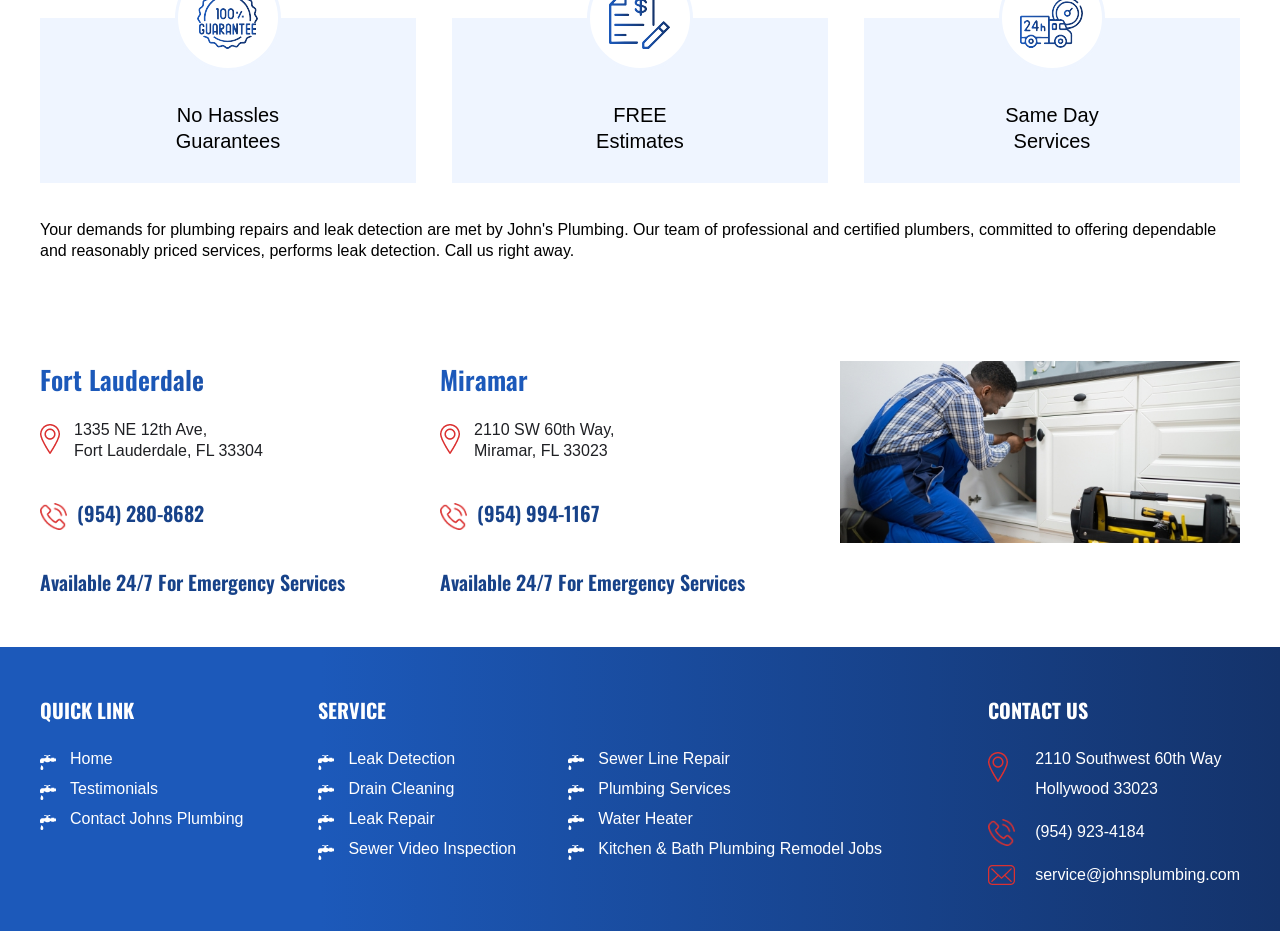Locate the bounding box coordinates of the clickable part needed for the task: "Visit the home page".

[0.031, 0.805, 0.088, 0.824]